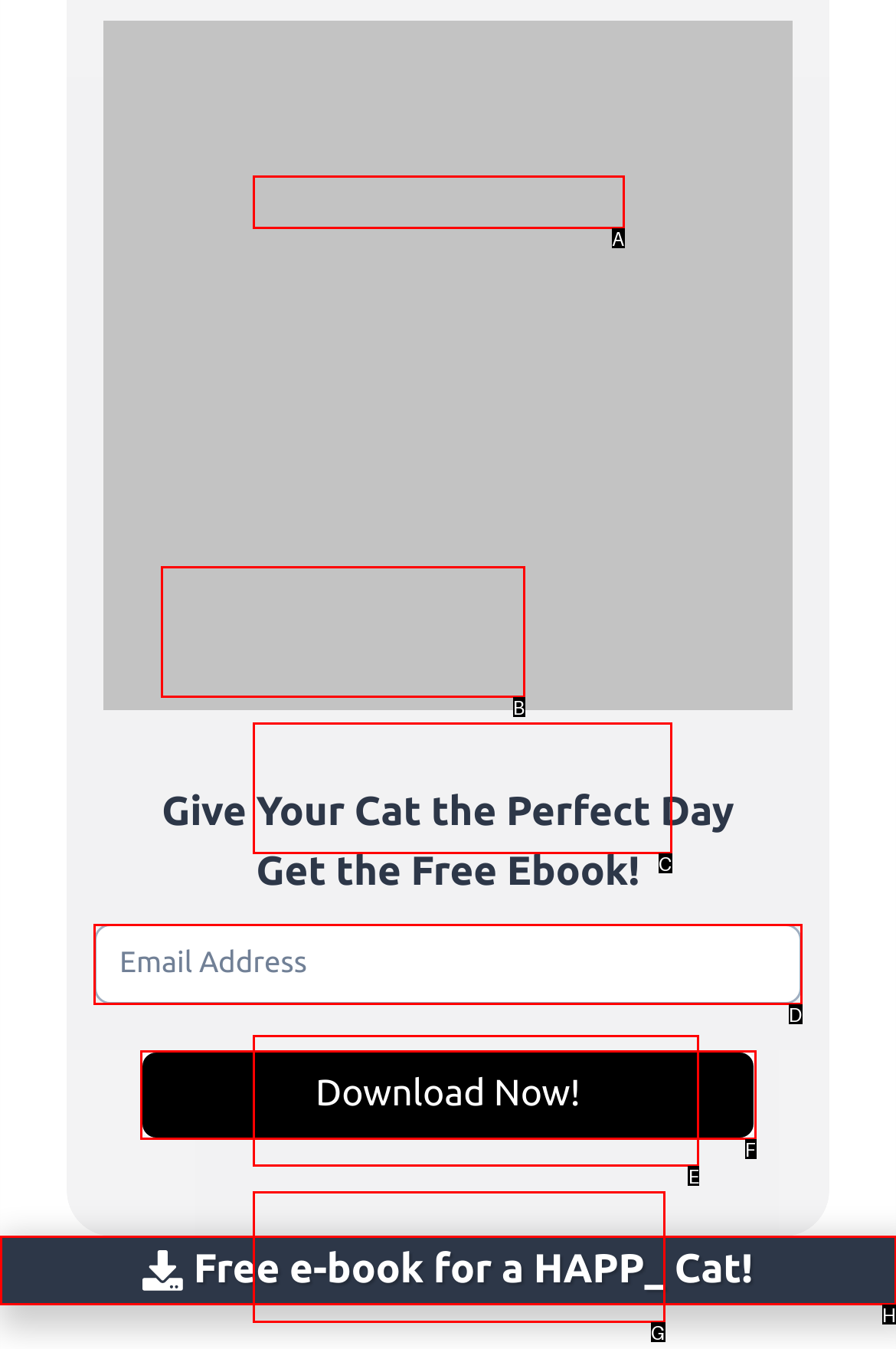Choose the HTML element that should be clicked to achieve this task: Enter email address
Respond with the letter of the correct choice.

D